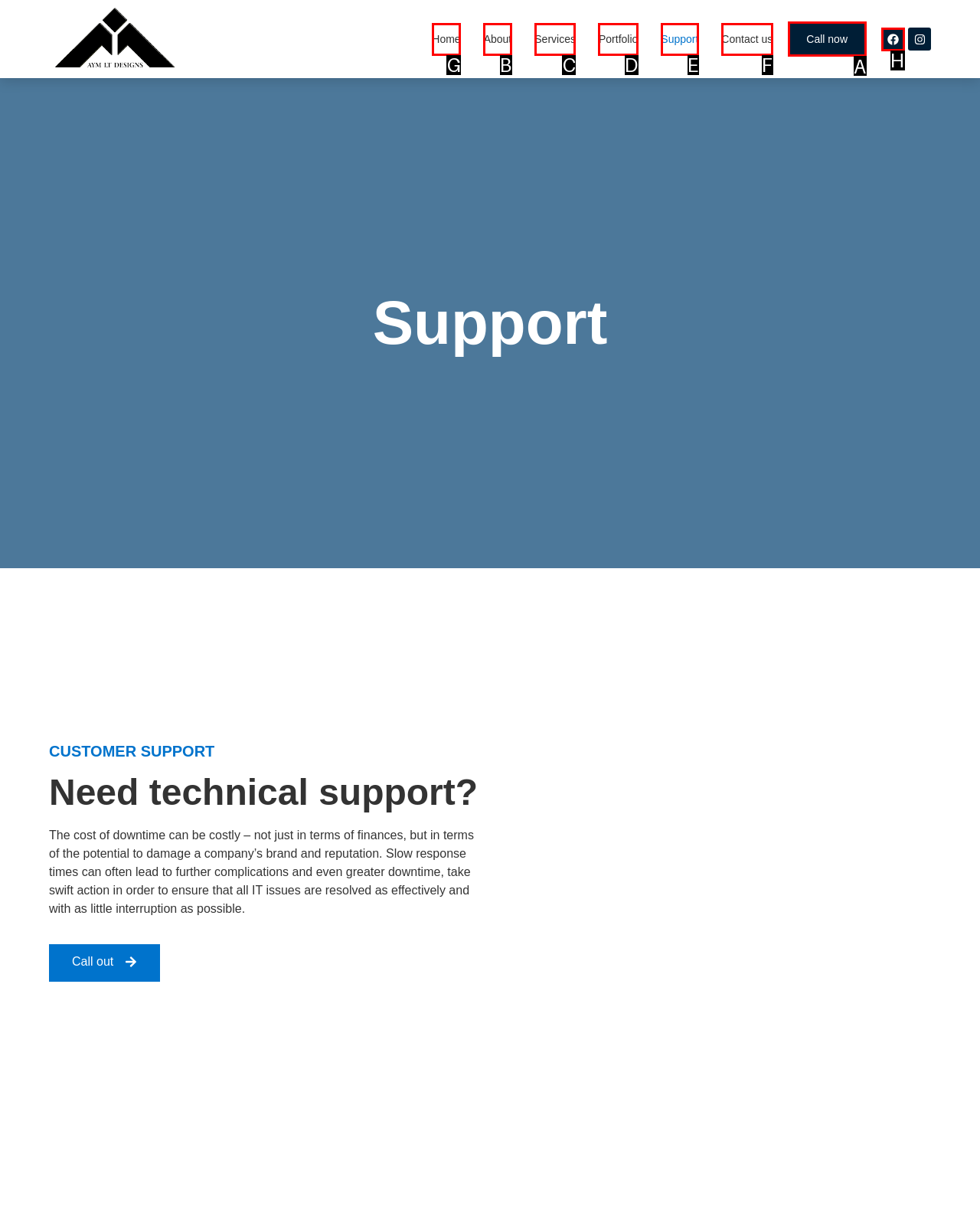Indicate which lettered UI element to click to fulfill the following task: Click on Home
Provide the letter of the correct option.

G